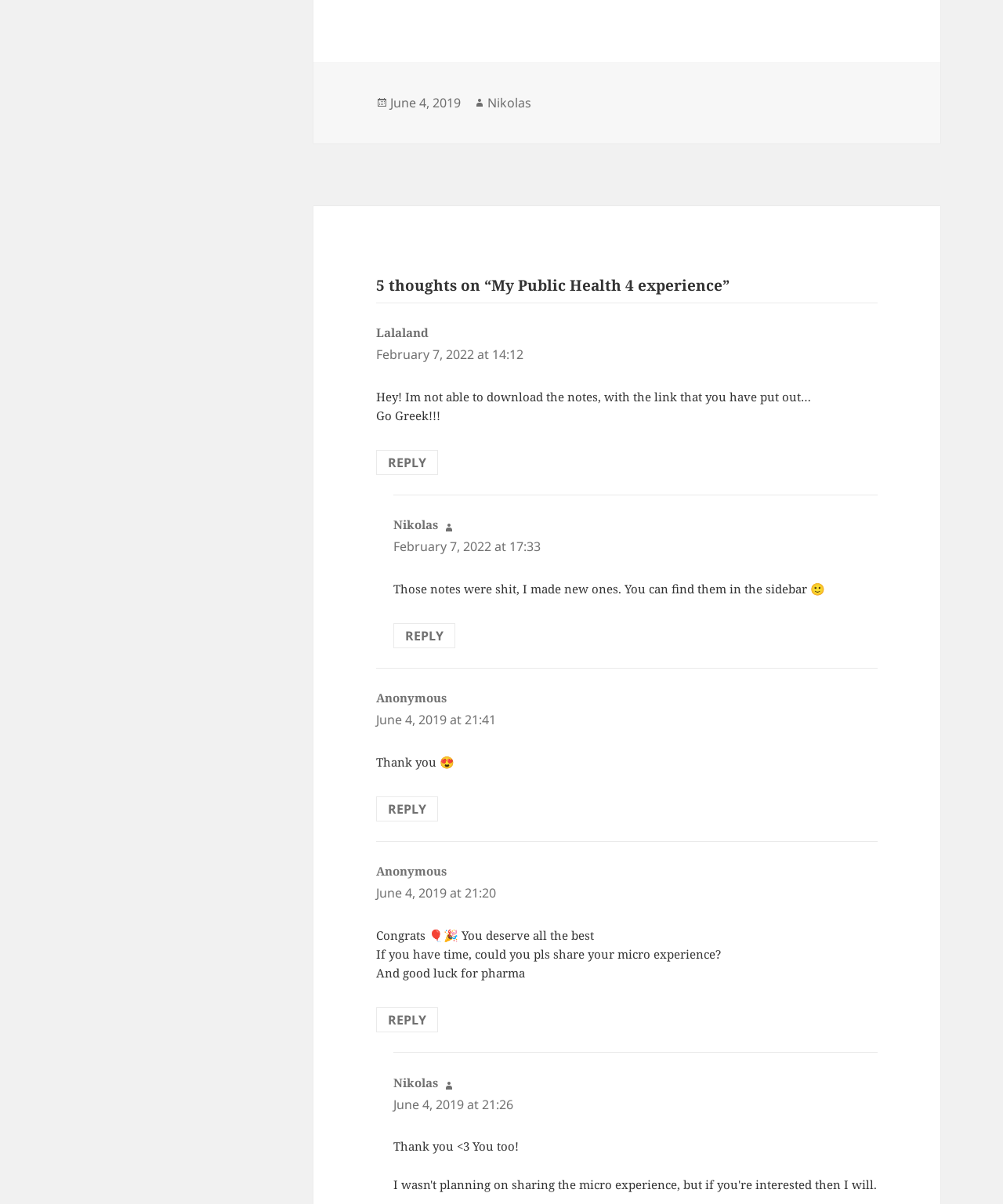What is the date of the first comment?
Please give a well-detailed answer to the question.

The date of the first comment can be found in the link element with the text 'February 7, 2022 at 14:12'. This link element is located in the first article element, which is the first comment in the webpage.